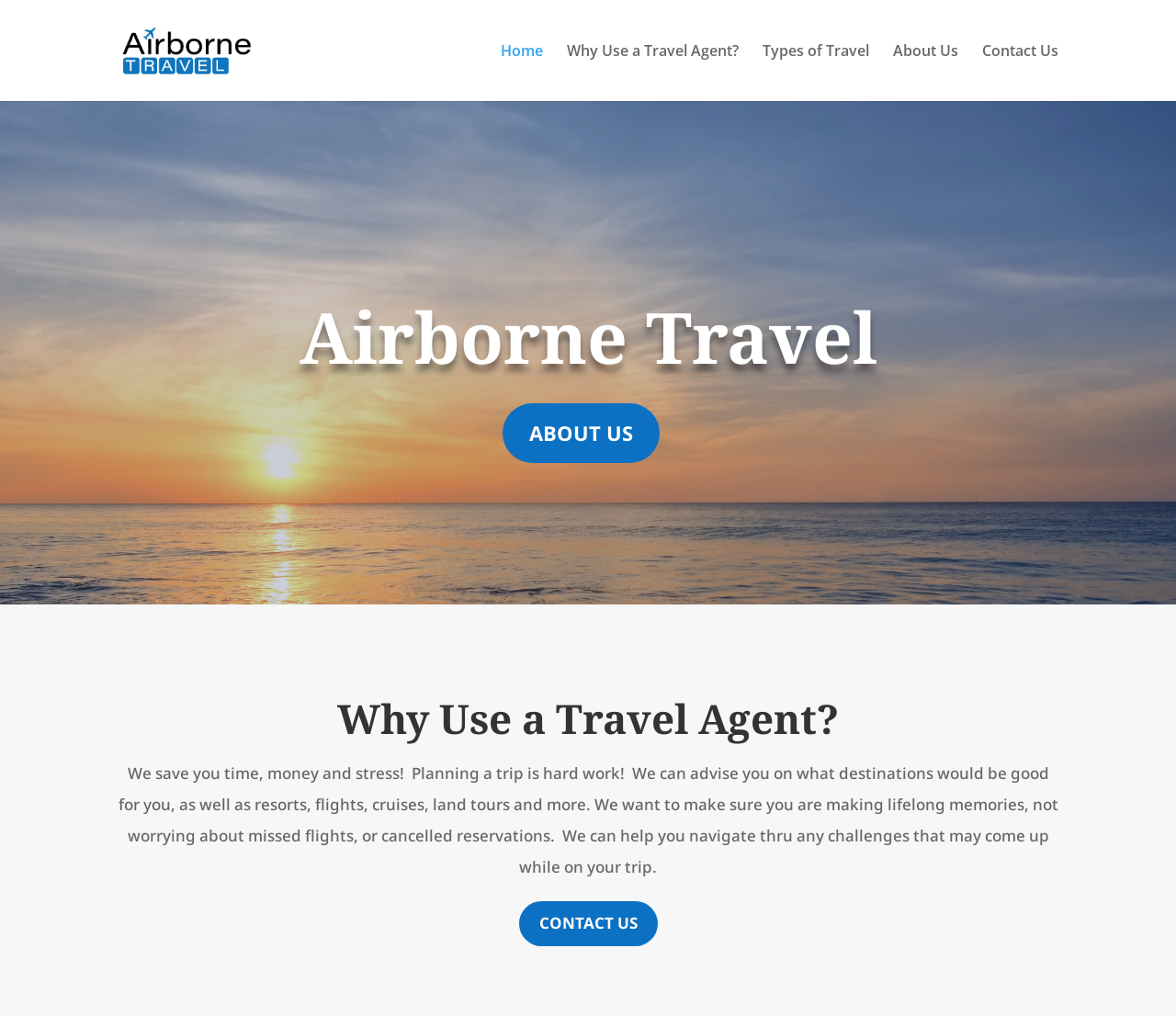What is the name of the travel agency?
Relying on the image, give a concise answer in one word or a brief phrase.

Airborne Travel